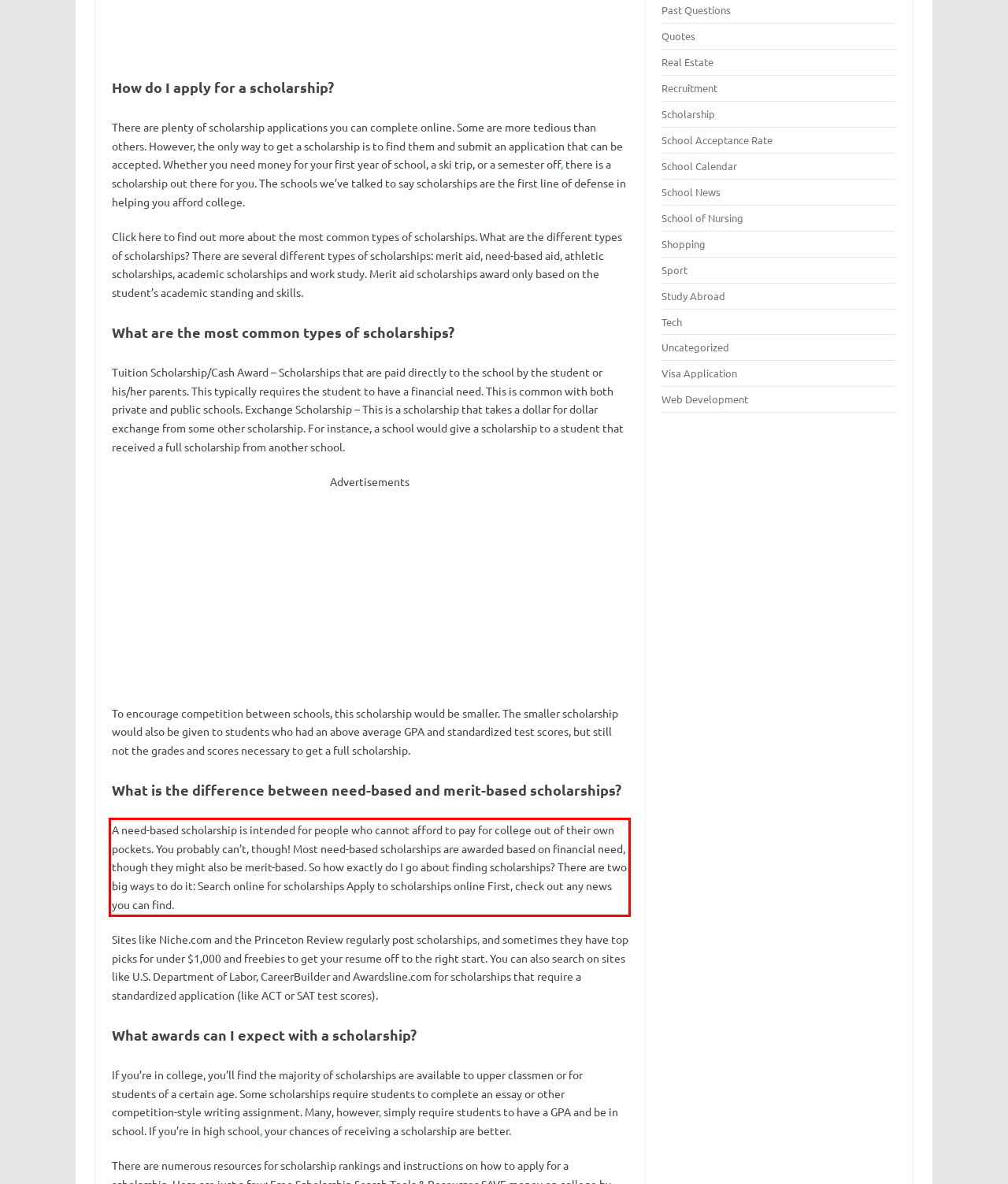Using the webpage screenshot, recognize and capture the text within the red bounding box.

A need-based scholarship is intended for people who cannot afford to pay for college out of their own pockets. You probably can’t, though! Most need-based scholarships are awarded based on financial need, though they might also be merit-based. So how exactly do I go about finding scholarships? There are two big ways to do it: Search online for scholarships Apply to scholarships online First, check out any news you can find.